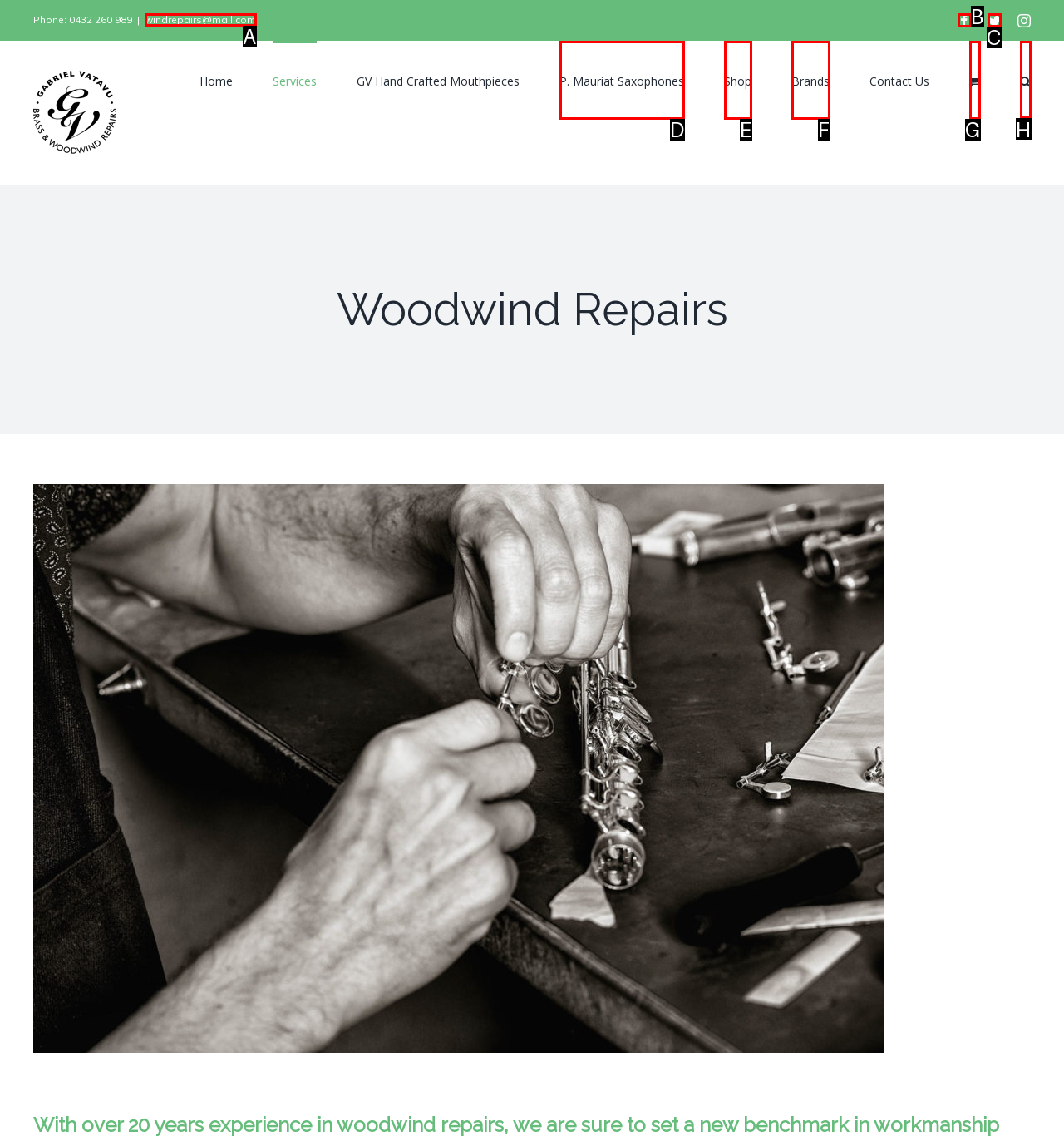Determine which HTML element I should select to execute the task: Search the website
Reply with the corresponding option's letter from the given choices directly.

H